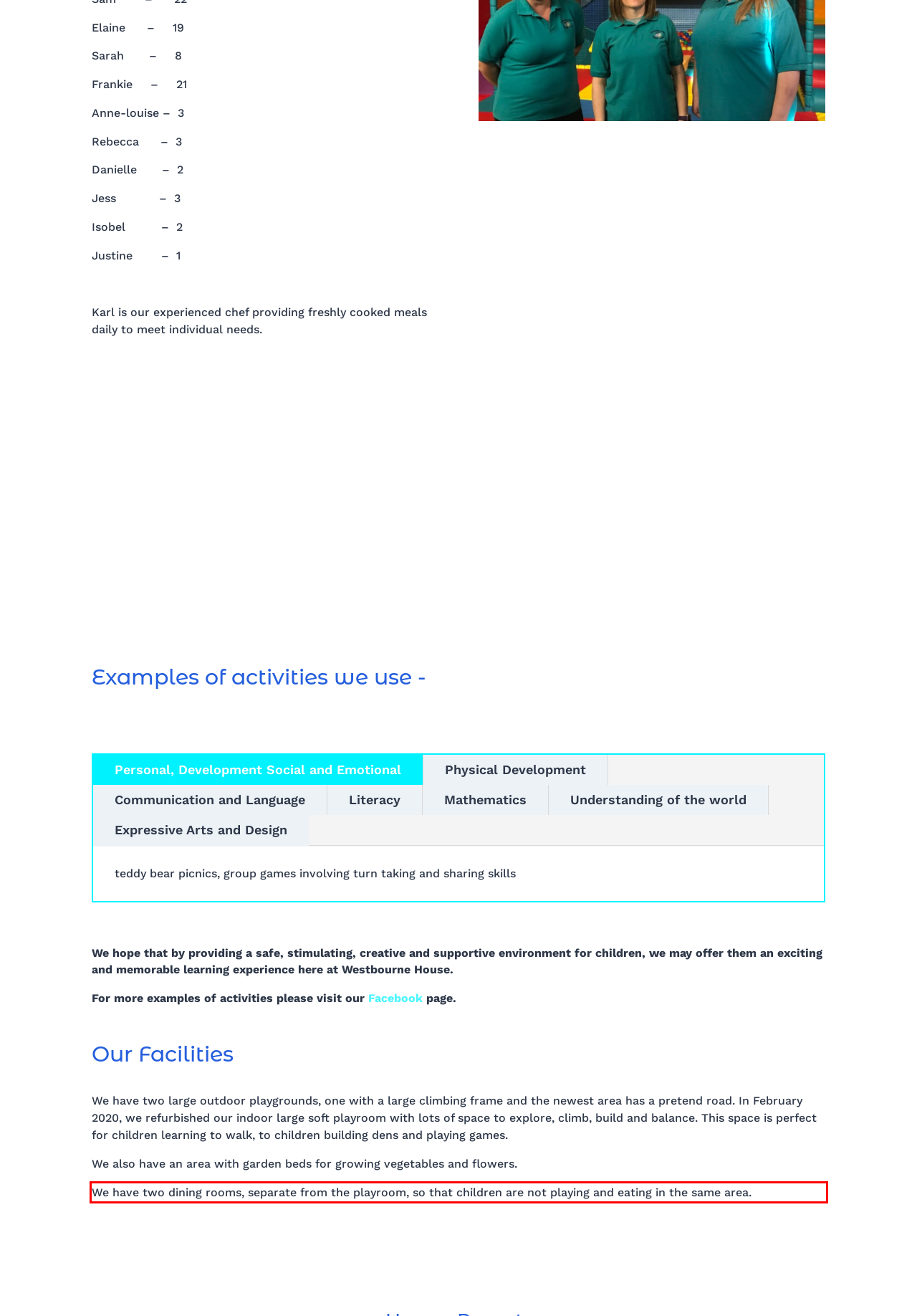Please recognize and transcribe the text located inside the red bounding box in the webpage image.

We have two dining rooms, separate from the playroom, so that children are not playing and eating in the same area.